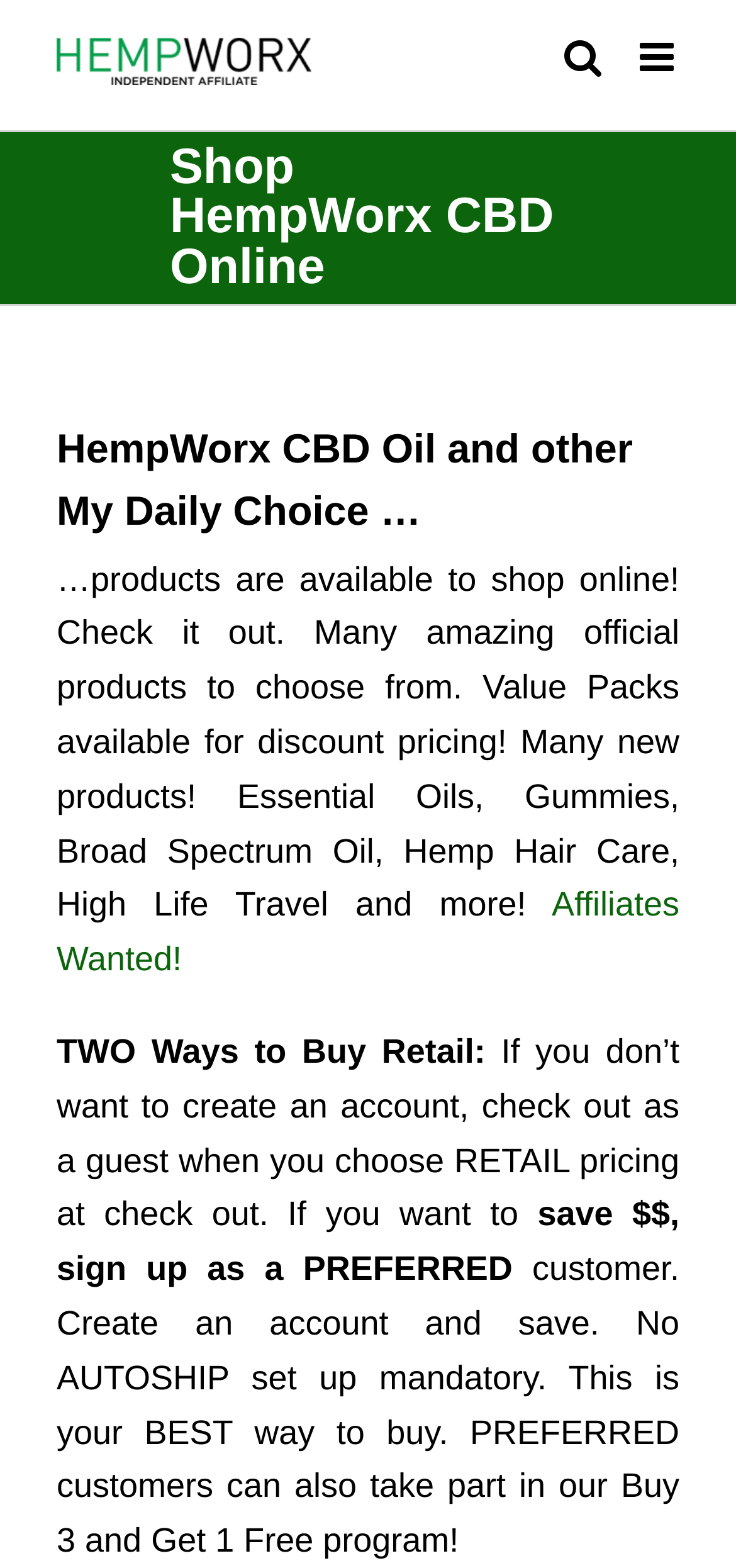Respond to the question below with a single word or phrase:
Is autoship mandatory for preferred customers?

No